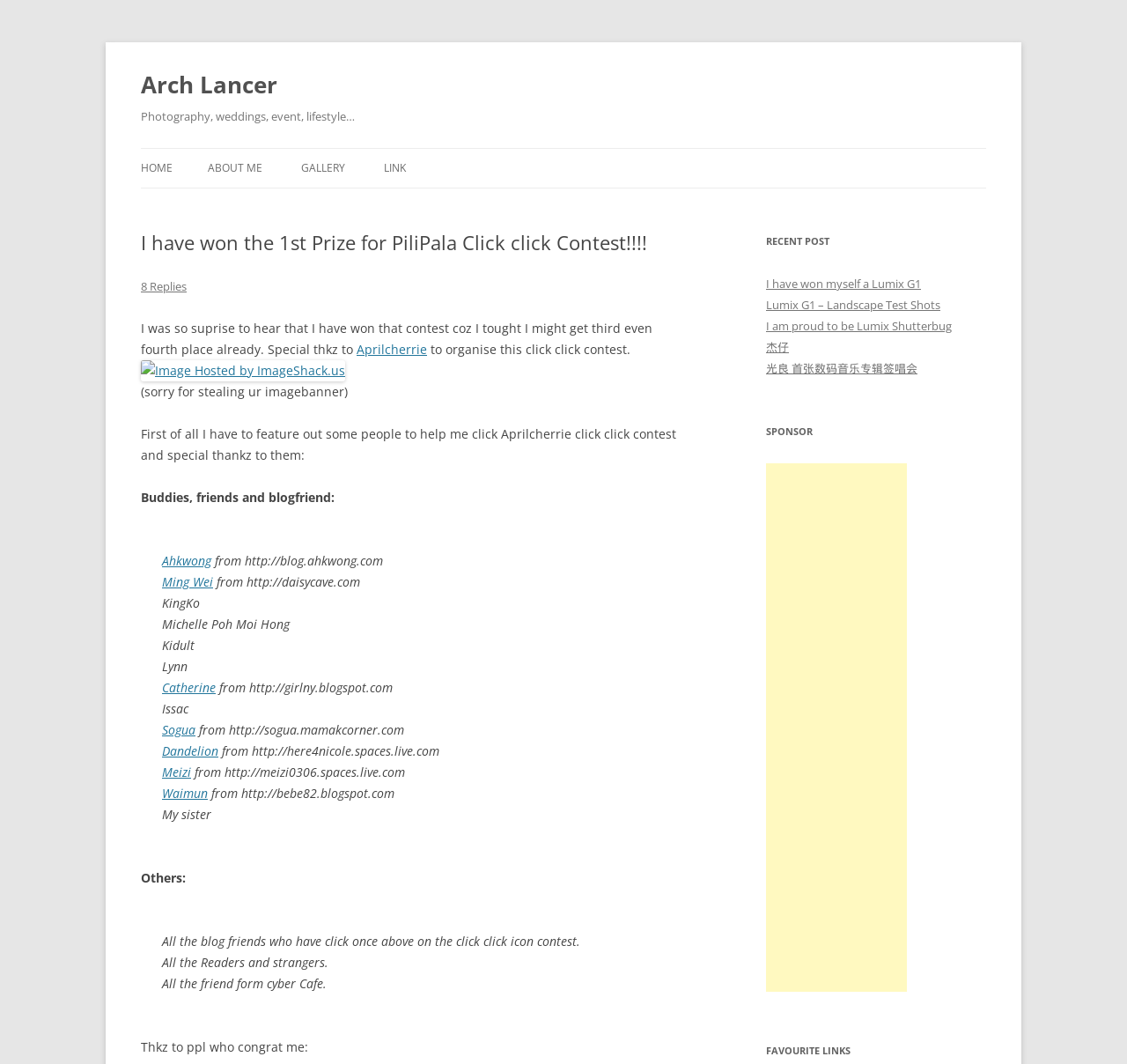Reply to the question with a single word or phrase:
How many people are thanked for helping in the click click contest?

15